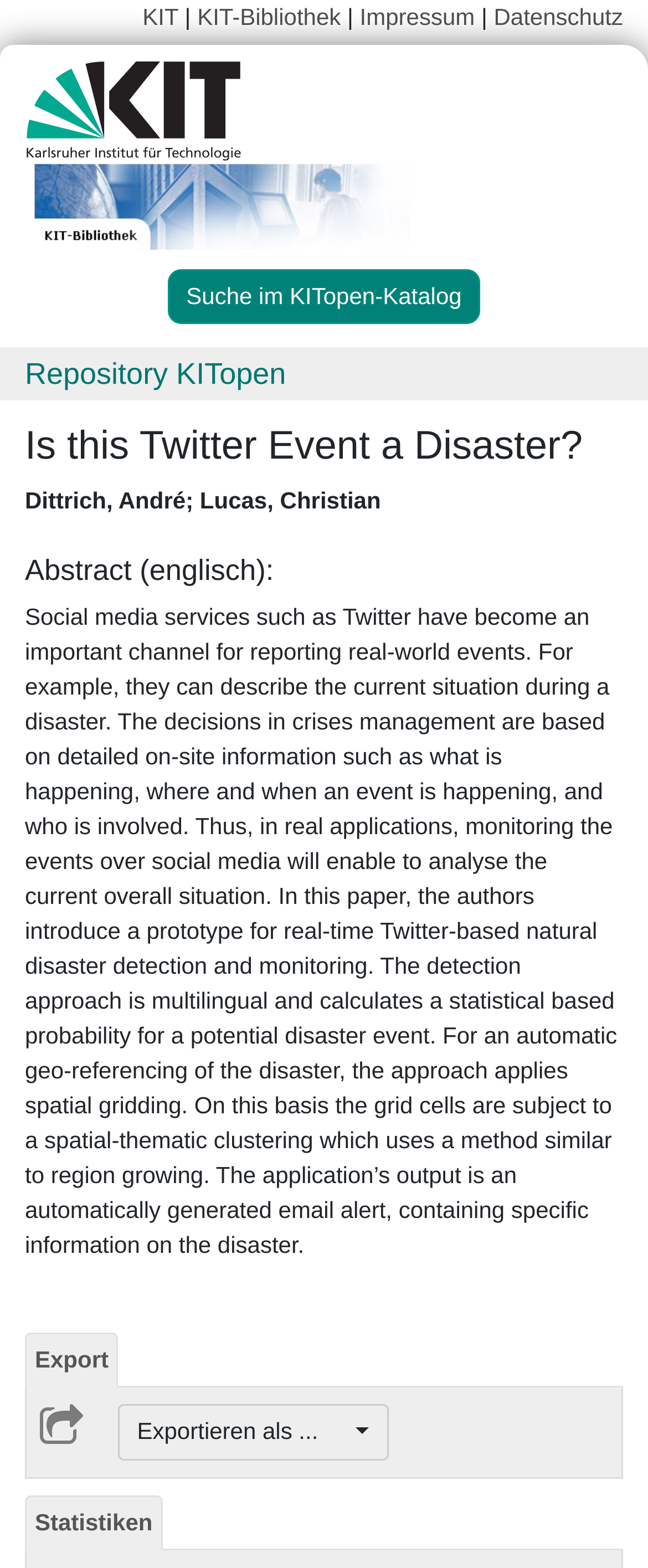What is the format of the application's output?
Refer to the image and provide a detailed answer to the question.

I found the answer by reading the abstract of the paper, which states that the application's output is an automatically generated email alert containing specific information on the disaster.